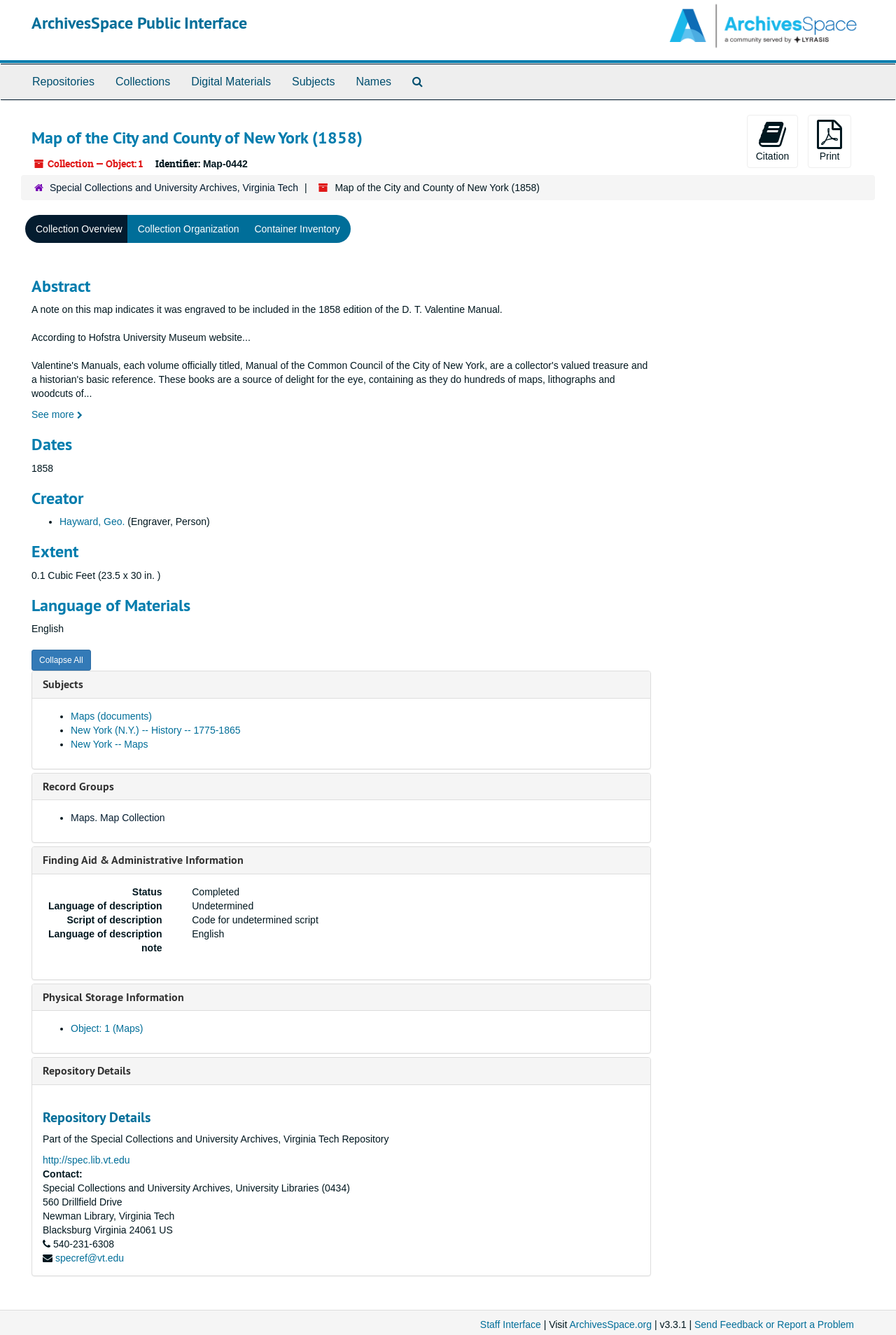Given the element description: "Legal", predict the bounding box coordinates of the UI element it refers to, using four float numbers between 0 and 1, i.e., [left, top, right, bottom].

None